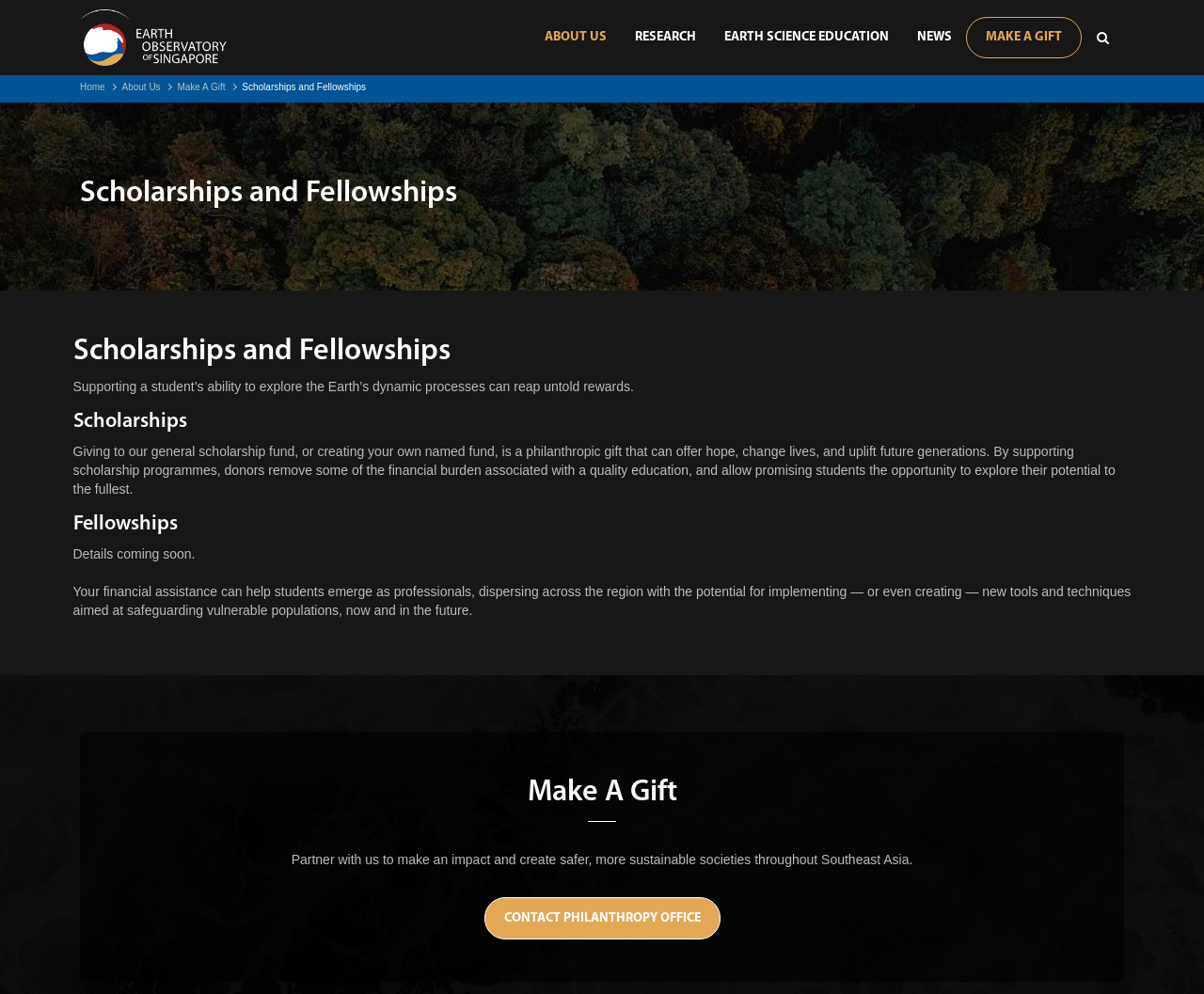Please provide the bounding box coordinates for the element that needs to be clicked to perform the following instruction: "Click on CONTACT PHILANTHROPY OFFICE". The coordinates should be given as four float numbers between 0 and 1, i.e., [left, top, right, bottom].

[0.402, 0.903, 0.598, 0.945]